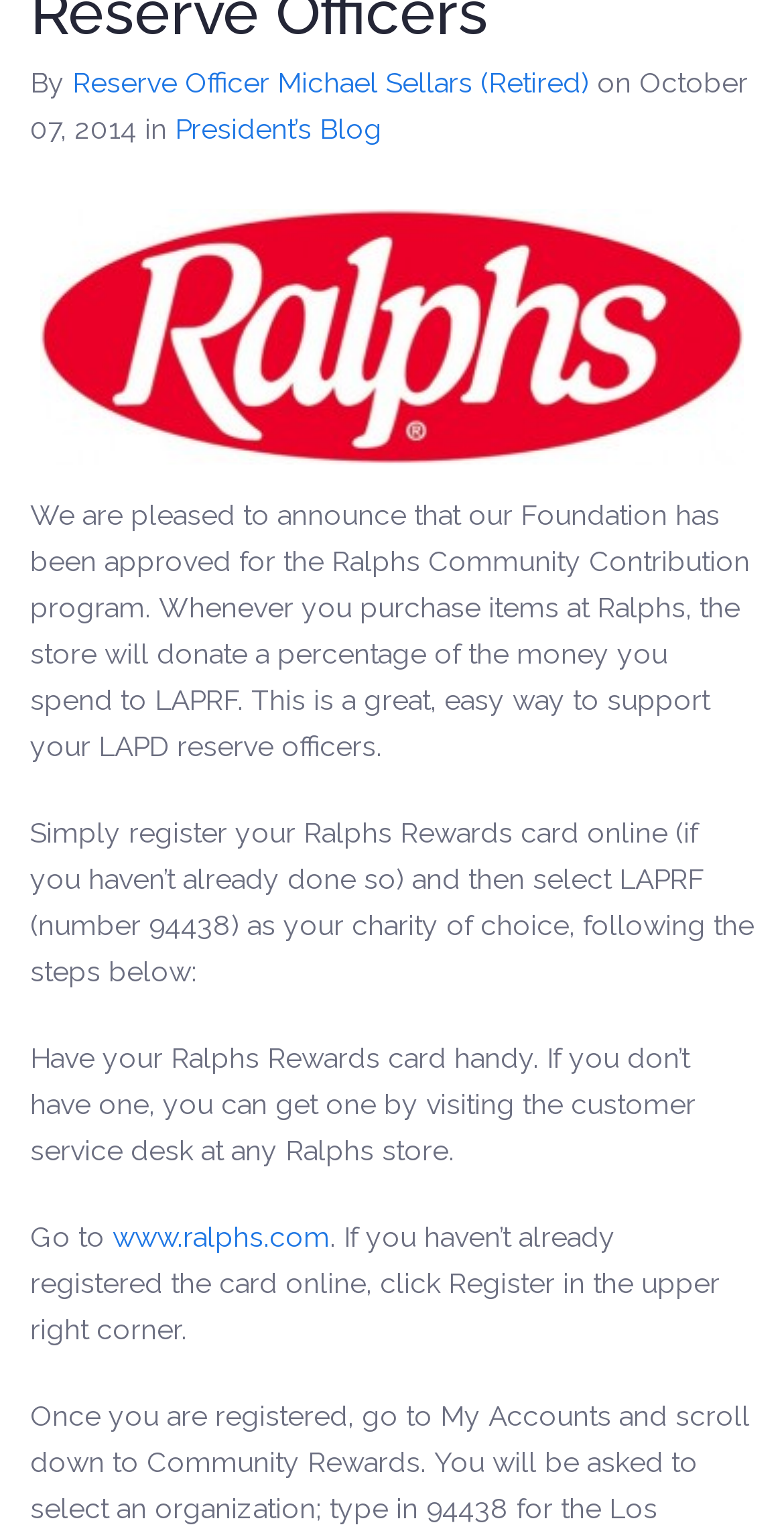Provide the bounding box coordinates of the UI element that matches the description: "Scholarship".

[0.0, 0.02, 0.497, 0.077]